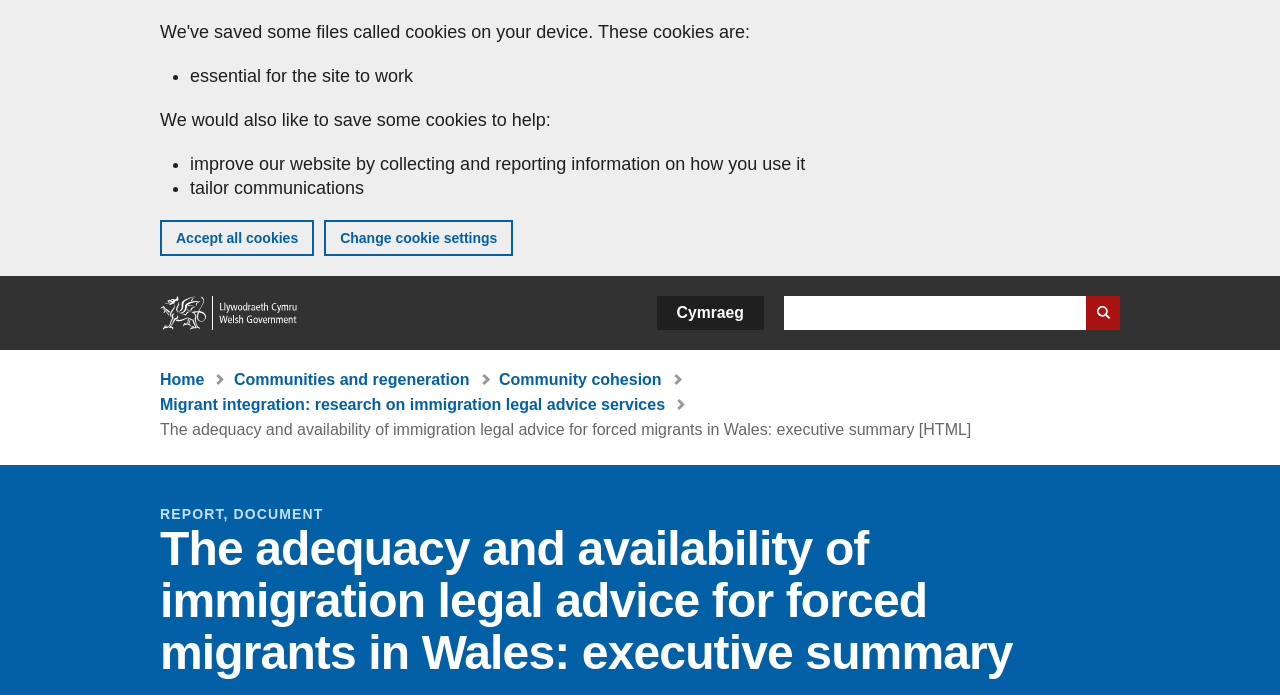Determine the bounding box coordinates for the area that should be clicked to carry out the following instruction: "Search for a topic".

[0.612, 0.426, 0.875, 0.475]